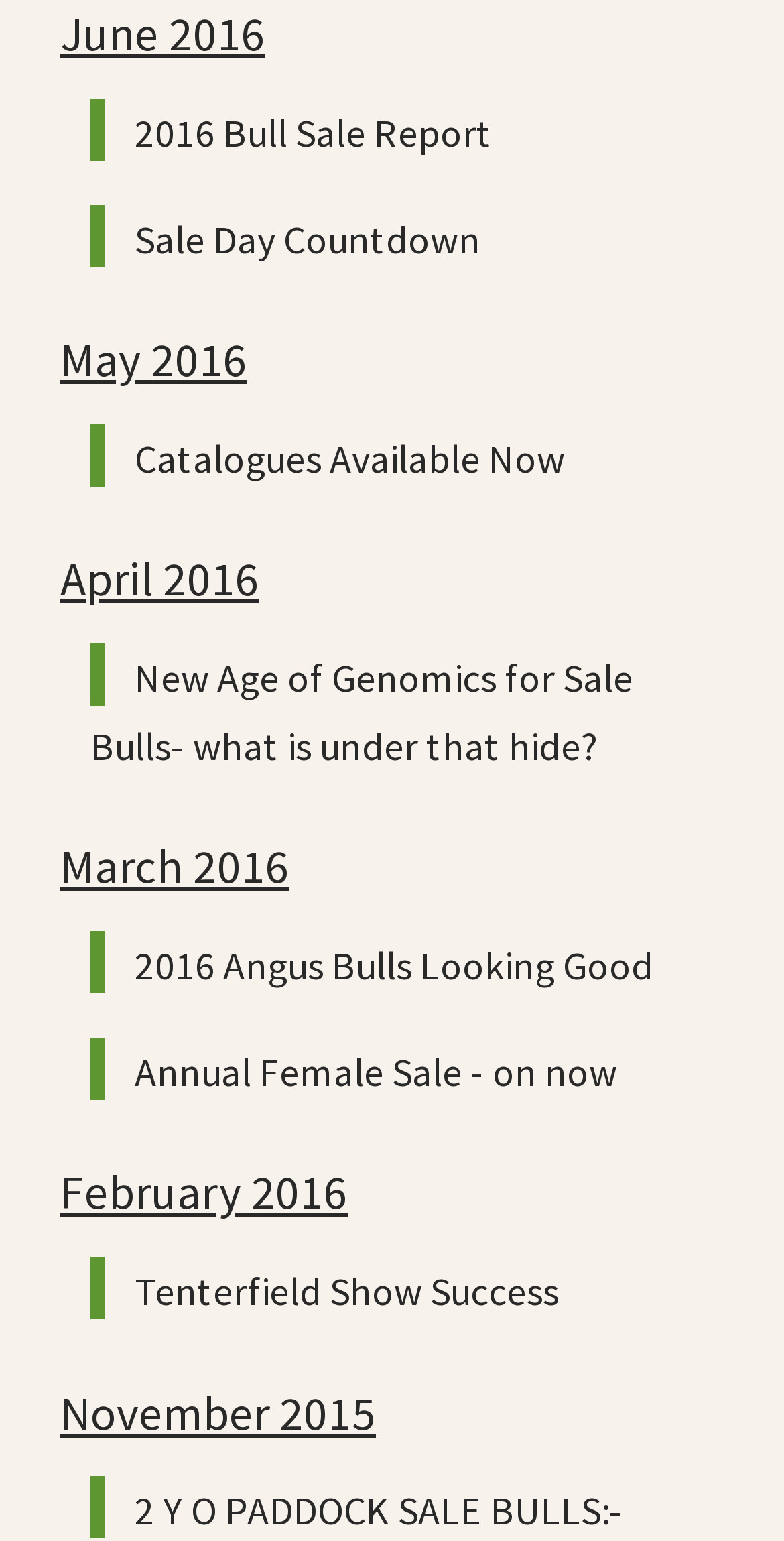Find the bounding box coordinates of the clickable area required to complete the following action: "Explore November 2015 archives".

[0.077, 0.897, 0.479, 0.935]